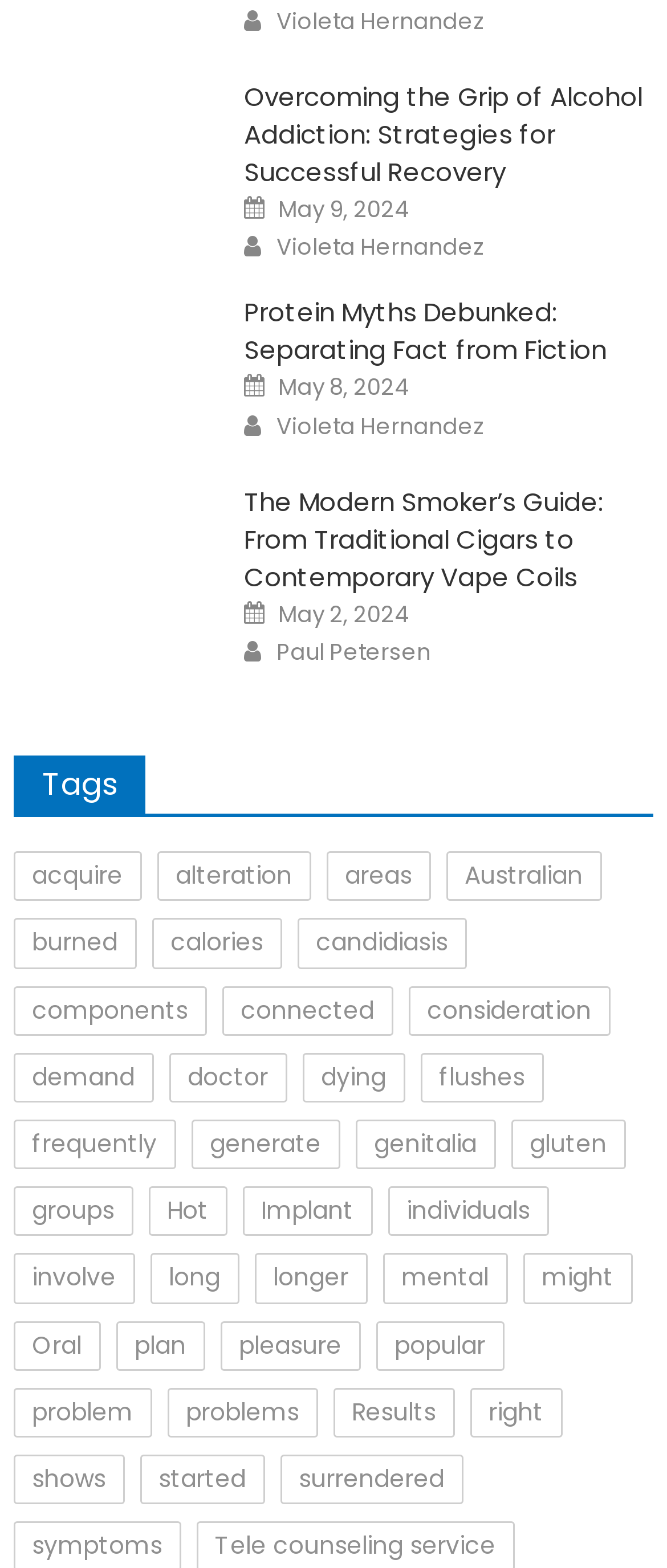Pinpoint the bounding box coordinates of the area that must be clicked to complete this instruction: "Check the author profile of 'Violeta Hernandez'".

[0.414, 0.004, 0.727, 0.024]